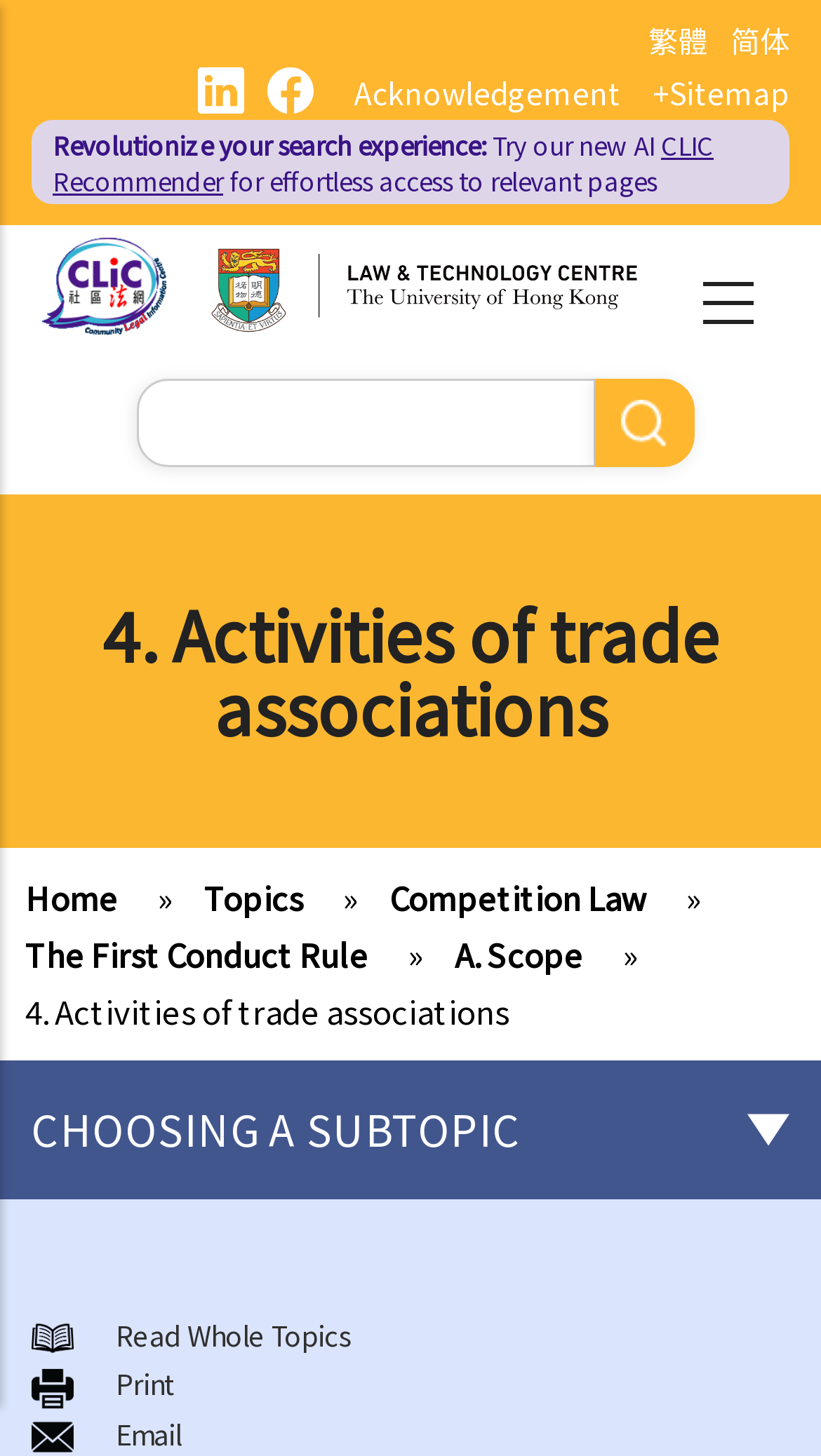Identify the bounding box coordinates necessary to click and complete the given instruction: "Go to home page".

[0.031, 0.601, 0.182, 0.631]